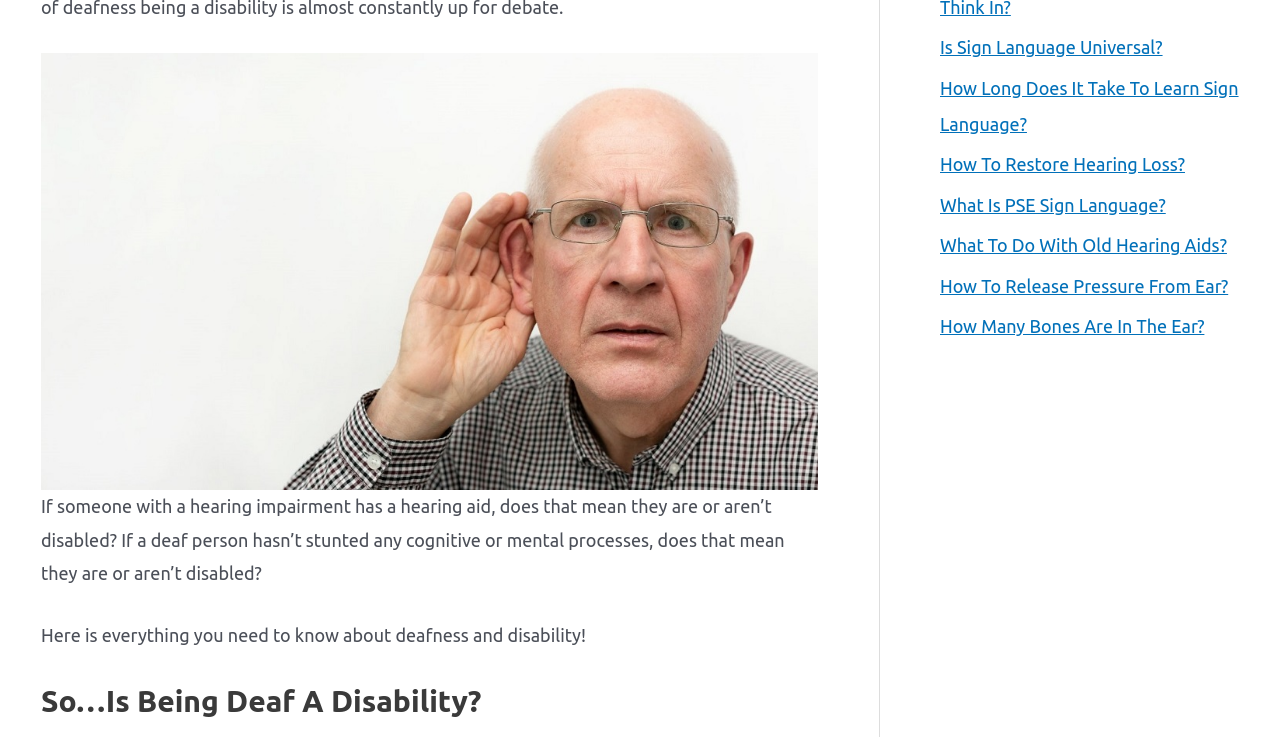Given the webpage screenshot, identify the bounding box of the UI element that matches this description: "Is Sign Language Universal?".

[0.734, 0.05, 0.908, 0.077]